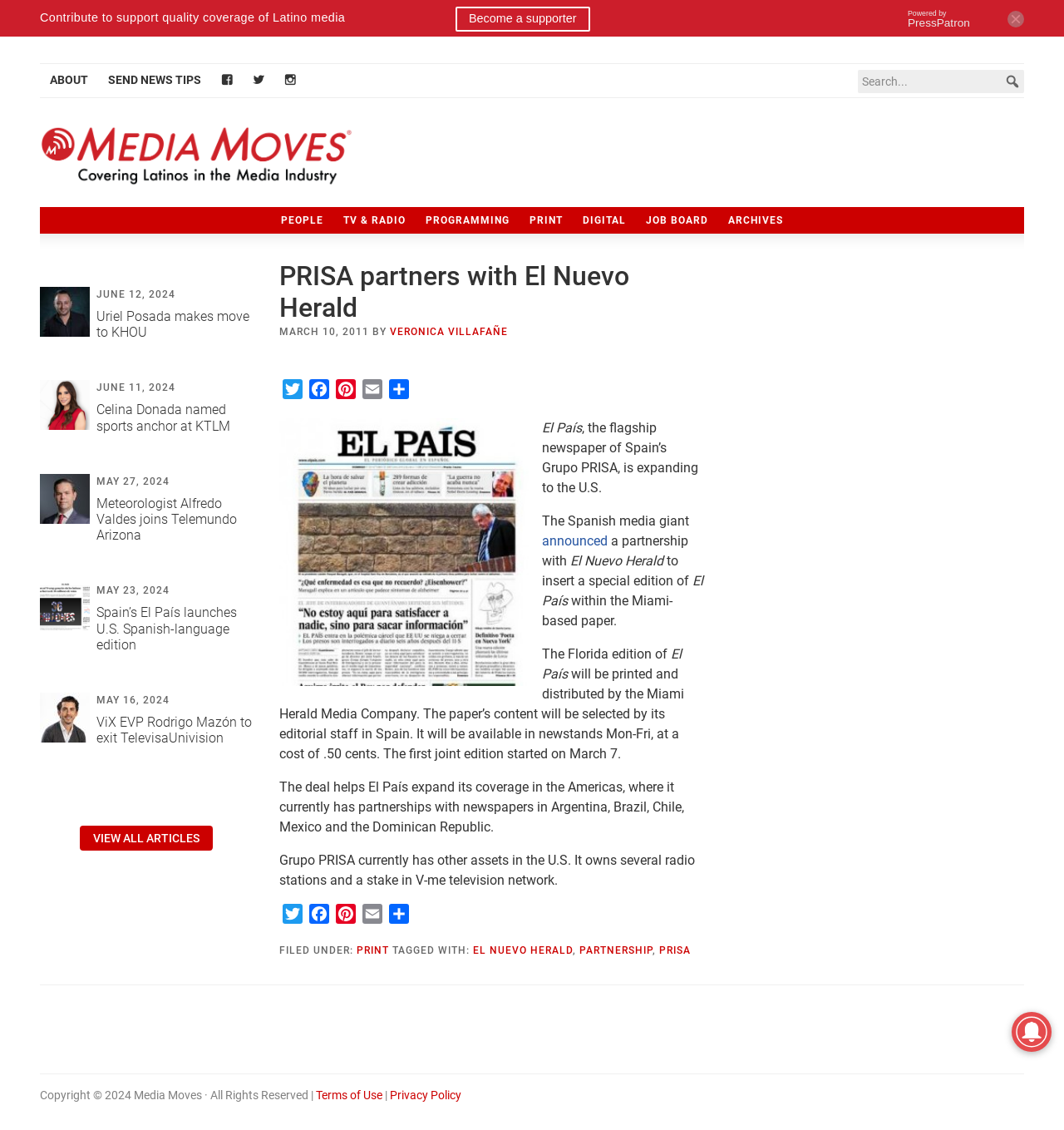What is the name of the television network Grupo PRISA has a stake in?
Using the image as a reference, give an elaborate response to the question.

I found the answer by reading the article's content, which states 'Grupo PRISA currently has other assets in the U.S. It owns several radio stations and a stake in V-me television network.'